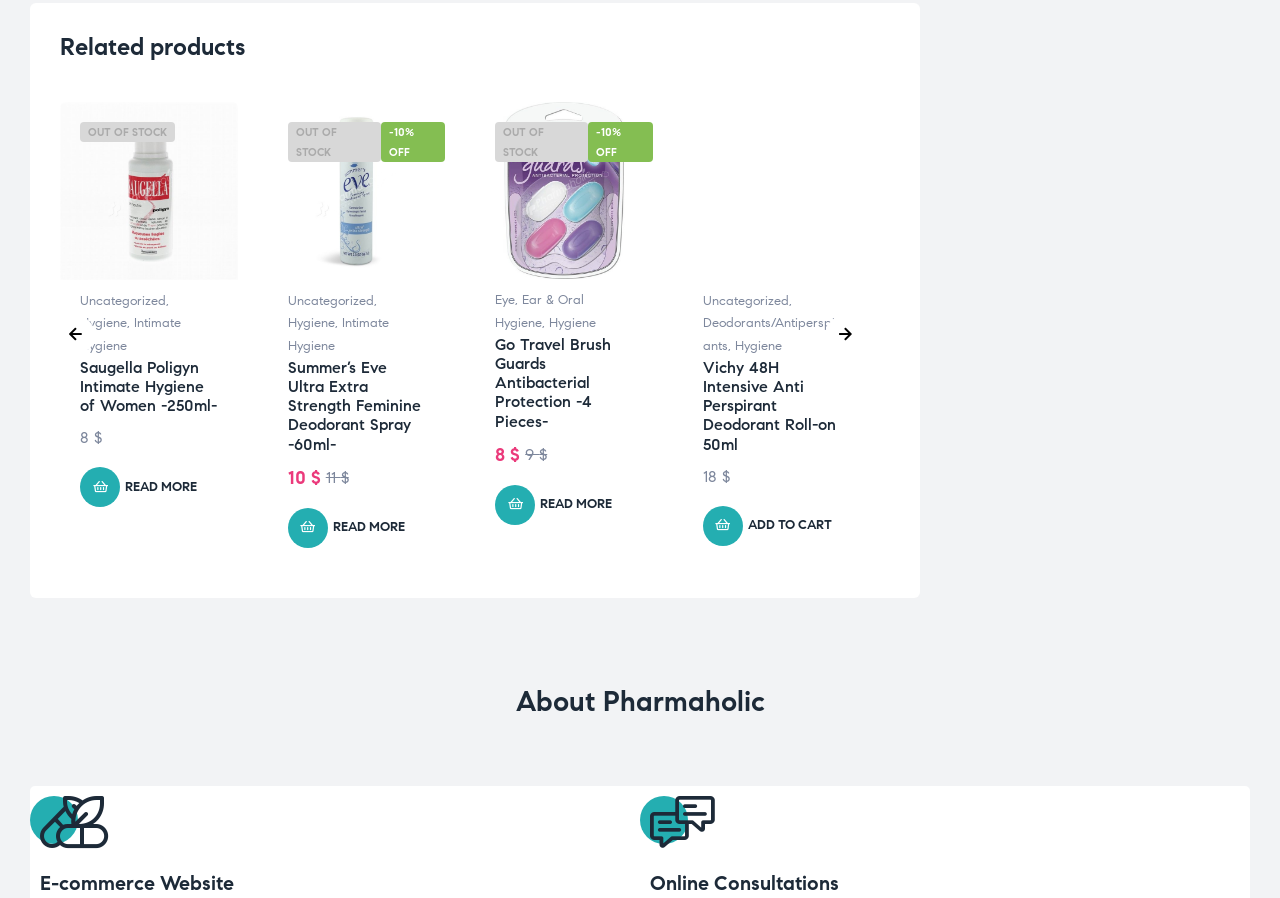Specify the bounding box coordinates of the element's region that should be clicked to achieve the following instruction: "Read more about Saugella Poligyn Intimate Hygiene of Women -250ml-". The bounding box coordinates consist of four float numbers between 0 and 1, in the format [left, top, right, bottom].

[0.062, 0.52, 0.17, 0.565]